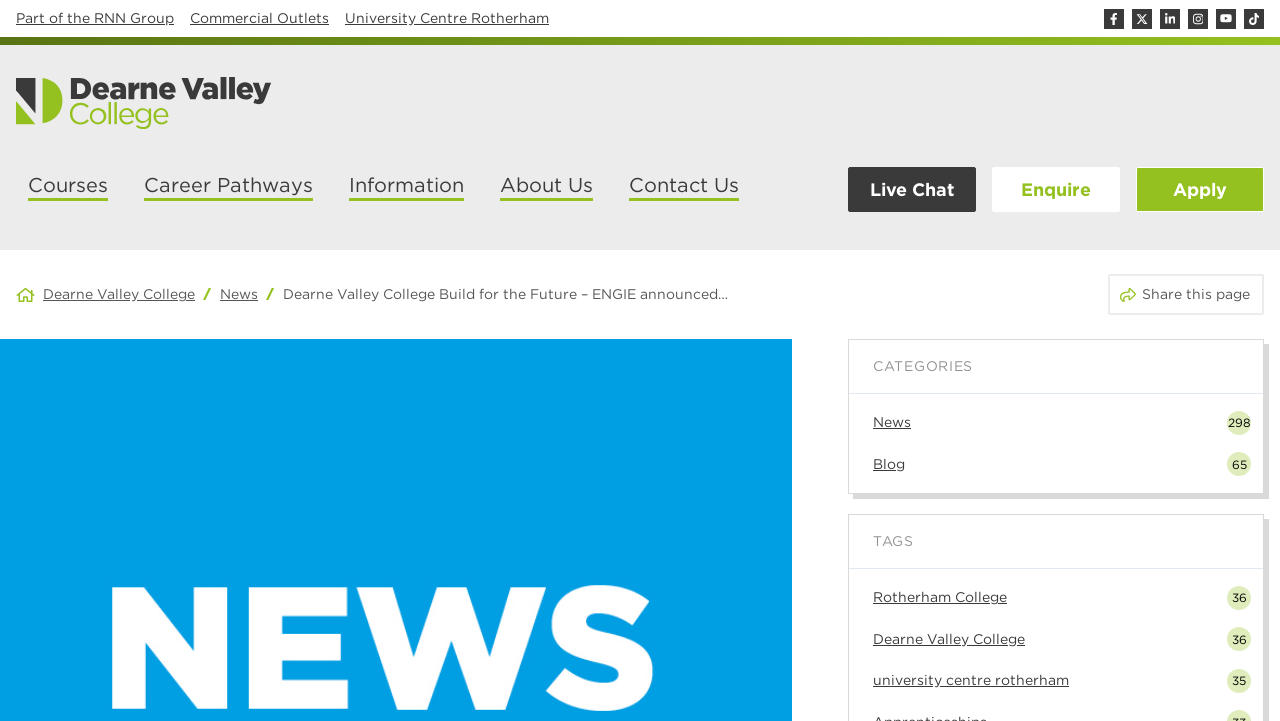Identify the bounding box coordinates of the clickable region to carry out the given instruction: "View the Courses page".

[0.012, 0.223, 0.094, 0.302]